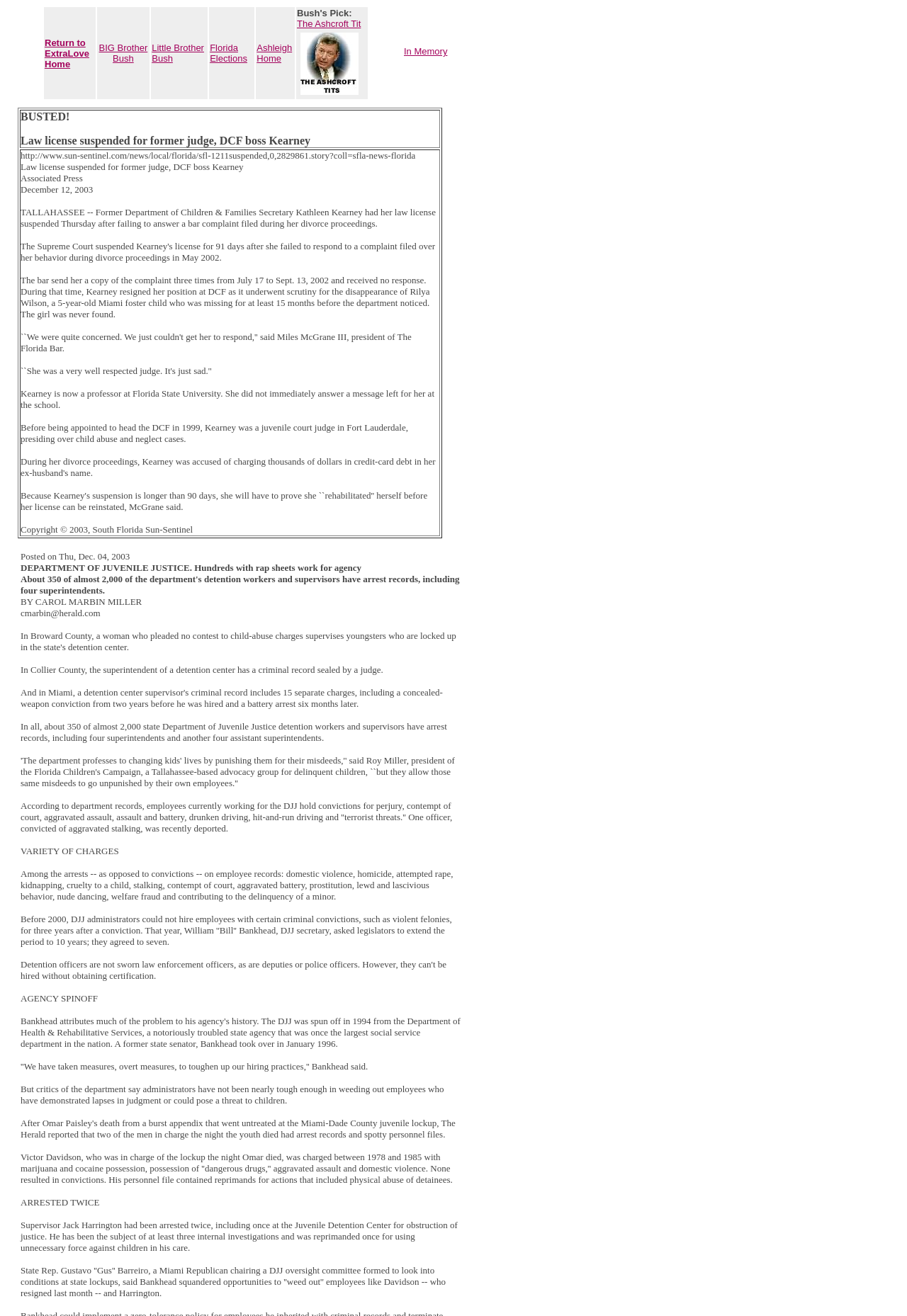Determine the bounding box coordinates of the section I need to click to execute the following instruction: "Search for something". Provide the coordinates as four float numbers between 0 and 1, i.e., [left, top, right, bottom].

None